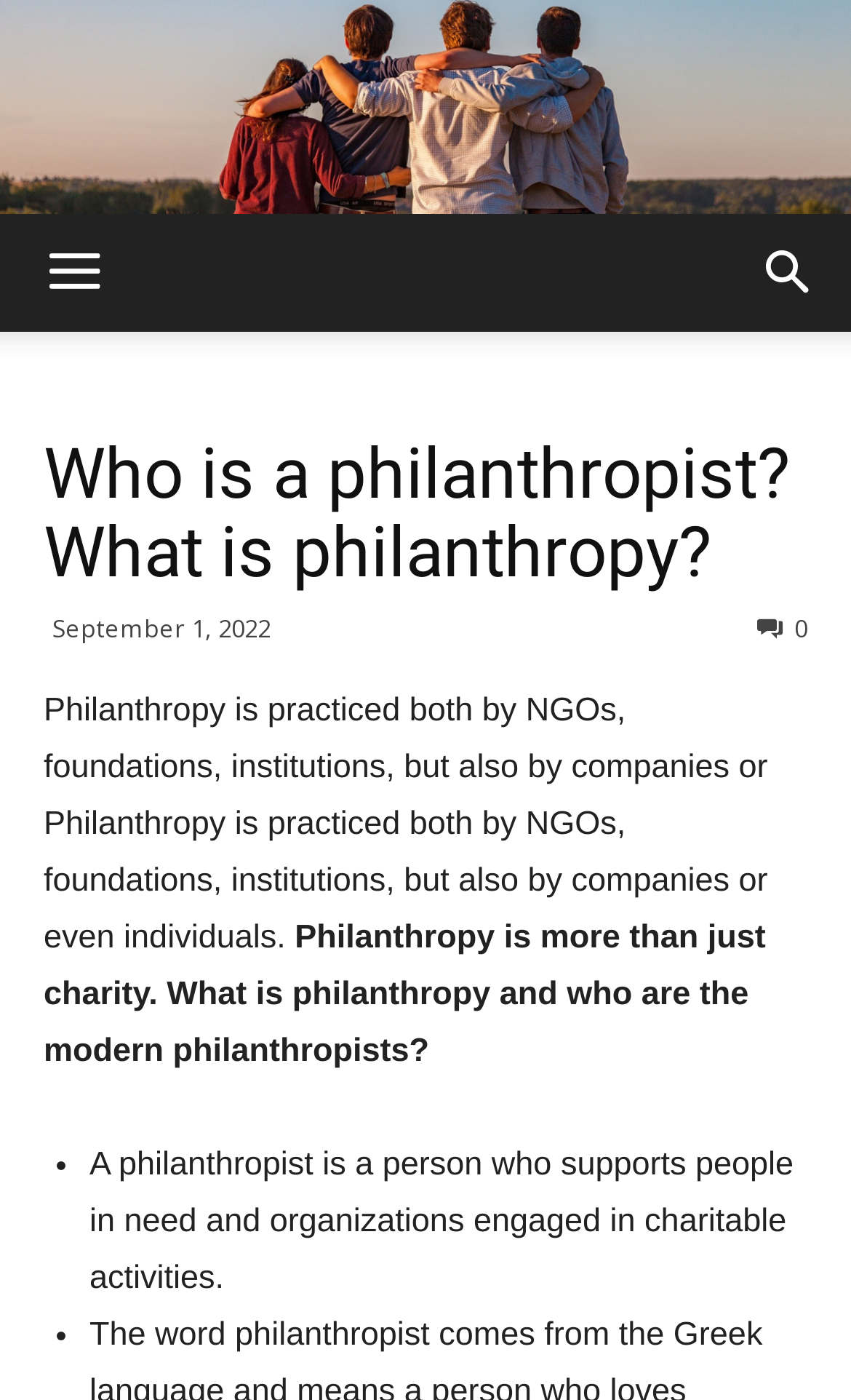What is philanthropy?
Answer the question with a detailed and thorough explanation.

Based on the webpage content, philanthropy is defined as more than just charity. It is practiced by NGOs, foundations, institutions, companies, and even individuals, and involves supporting people in need and organizations engaged in charitable activities.